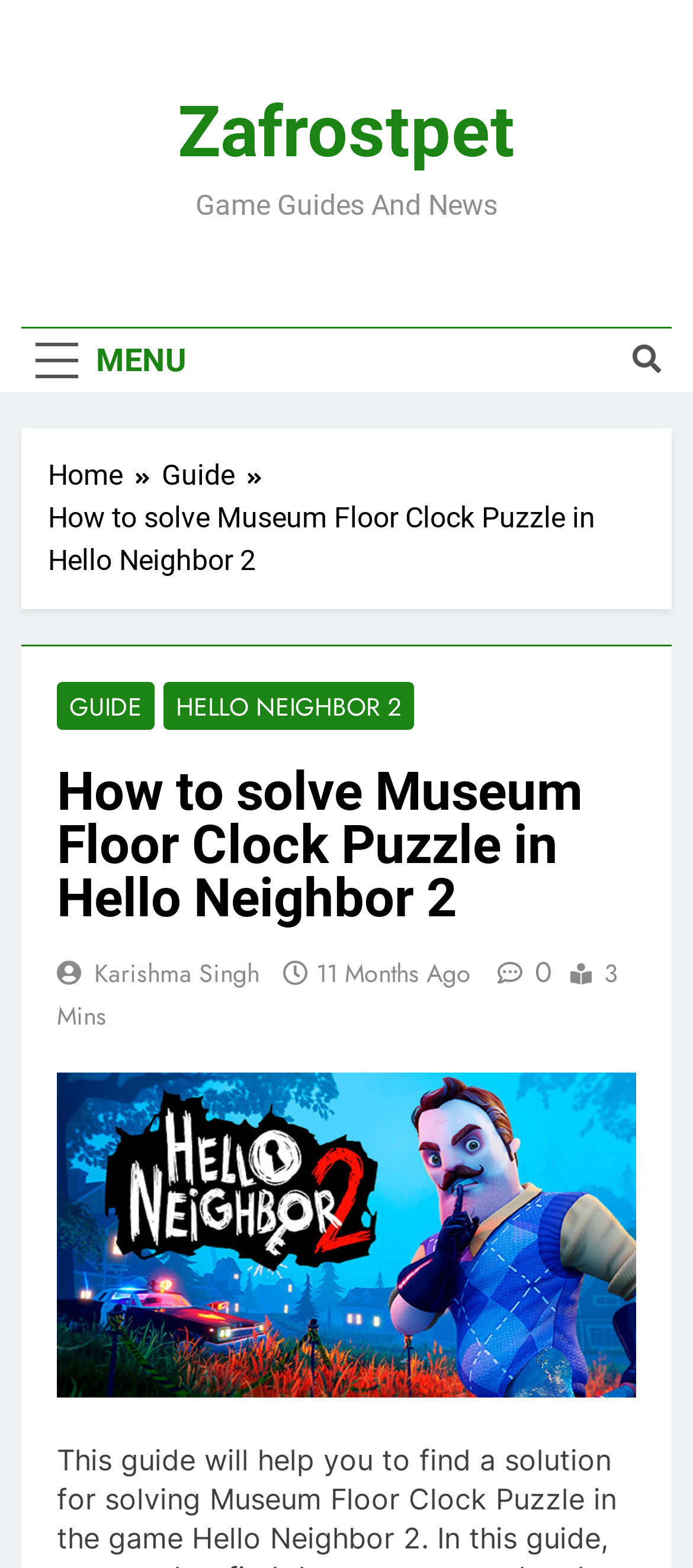Please determine the bounding box coordinates of the area that needs to be clicked to complete this task: 'Visit the Zafrostpet website'. The coordinates must be four float numbers between 0 and 1, formatted as [left, top, right, bottom].

[0.256, 0.058, 0.744, 0.111]